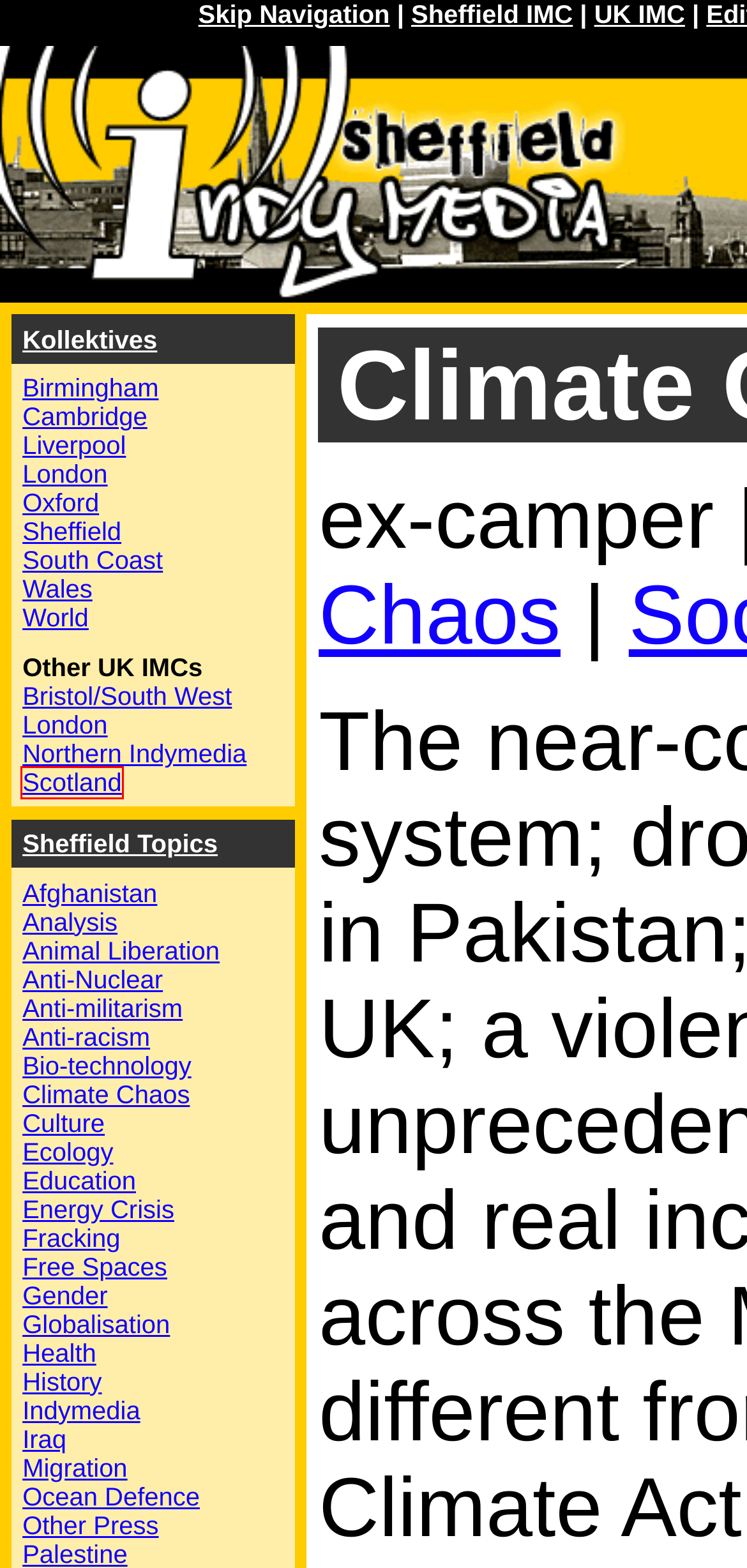Examine the screenshot of a webpage with a red bounding box around an element. Then, select the webpage description that best represents the new page after clicking the highlighted element. Here are the descriptions:
A. Chicago Indymedia
B. Indymedia Italia
C. Local News | Rochester Indymedia
D. Indymedia Nantes
E. Indymedia Scotland
F. Indymedia Argentina Centro de Medios Independientes (( i ))
G. Rosario archivos - Indymedia Argentina Centro de Medios Independientes (( i ))
H. Index of /

E